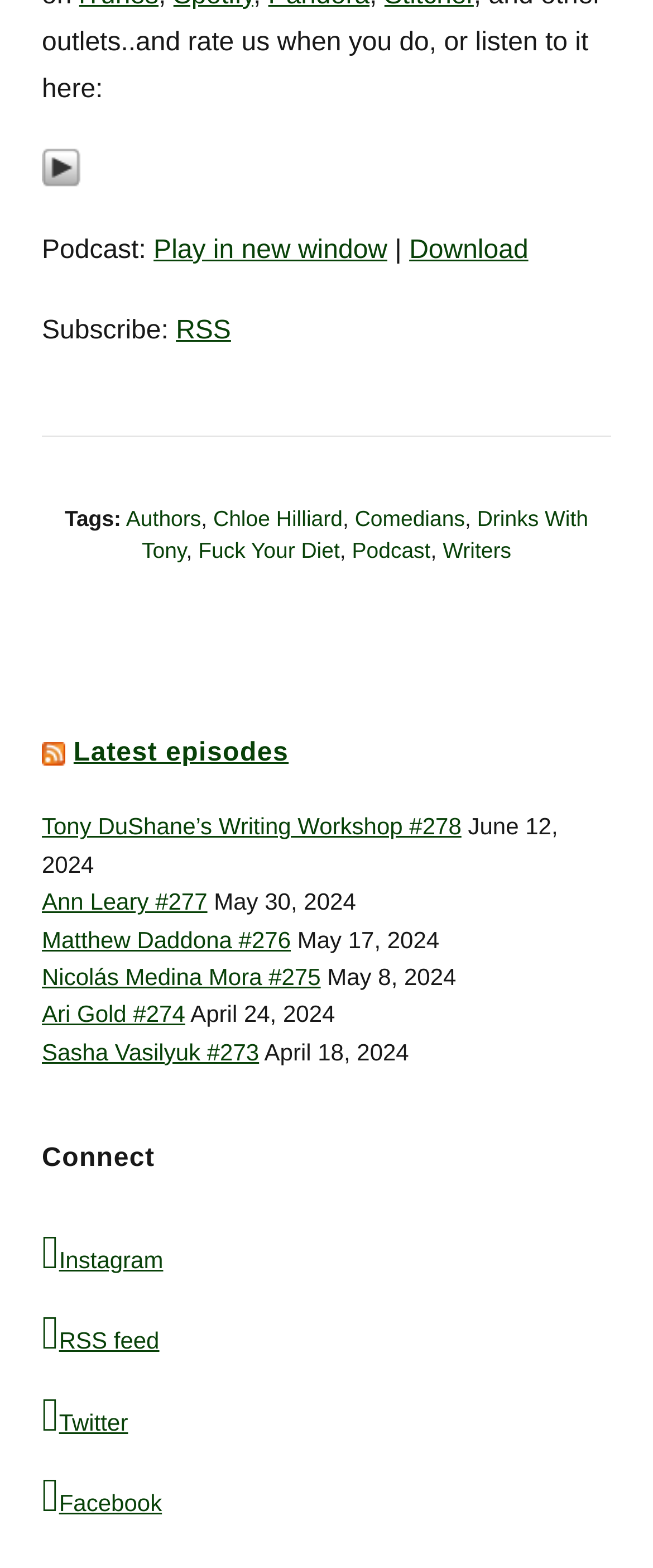What is the podcast's play option?
Based on the screenshot, provide a one-word or short-phrase response.

Play